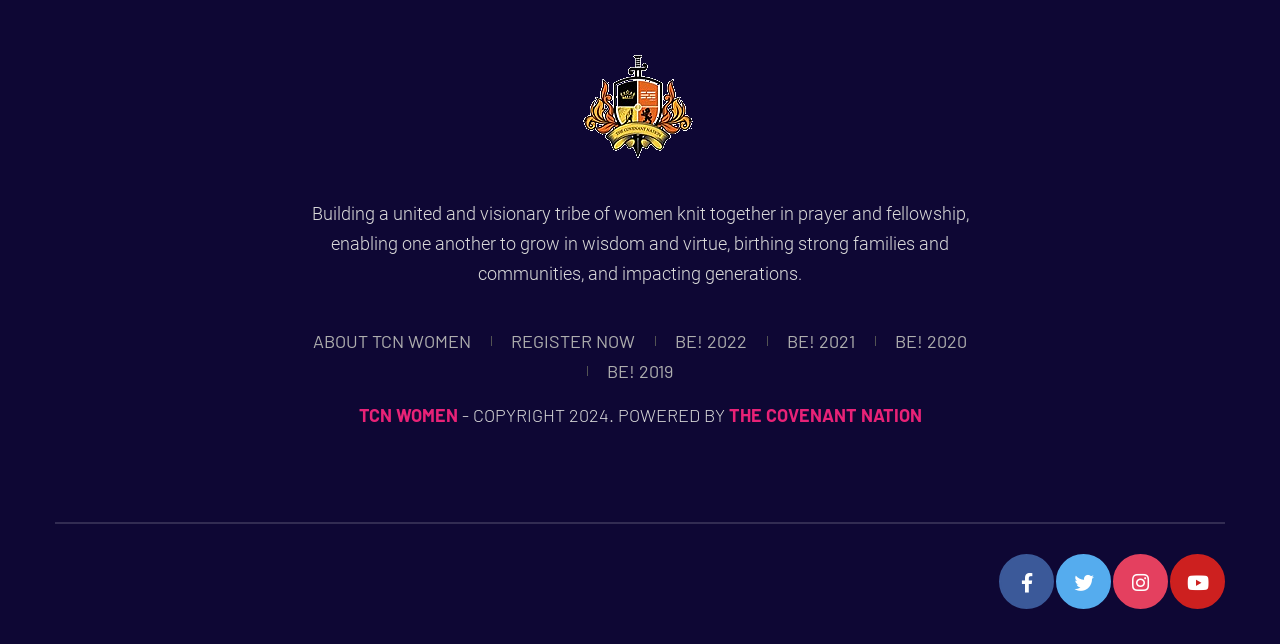Identify the coordinates of the bounding box for the element that must be clicked to accomplish the instruction: "Register now".

[0.399, 0.513, 0.496, 0.547]